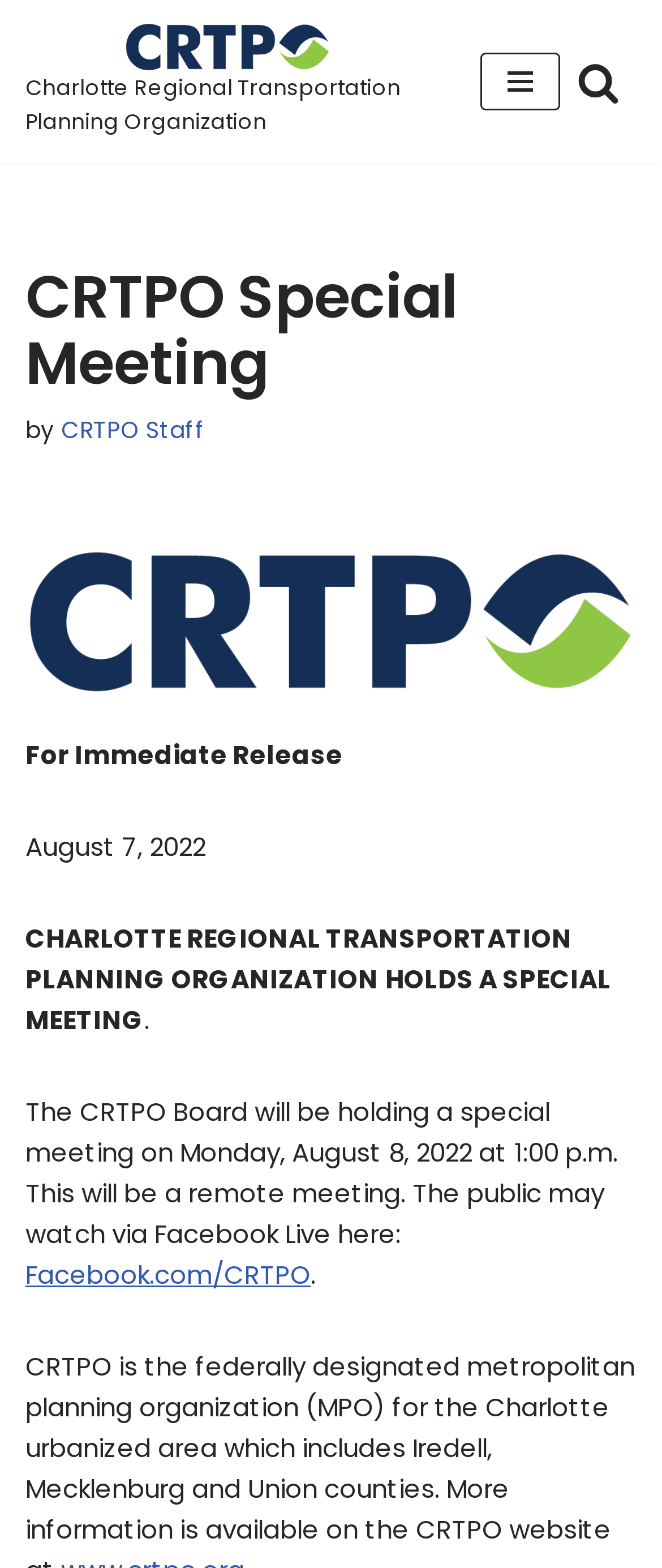What is the time of the special meeting?
Using the information from the image, give a concise answer in one word or a short phrase.

1:00 p.m.